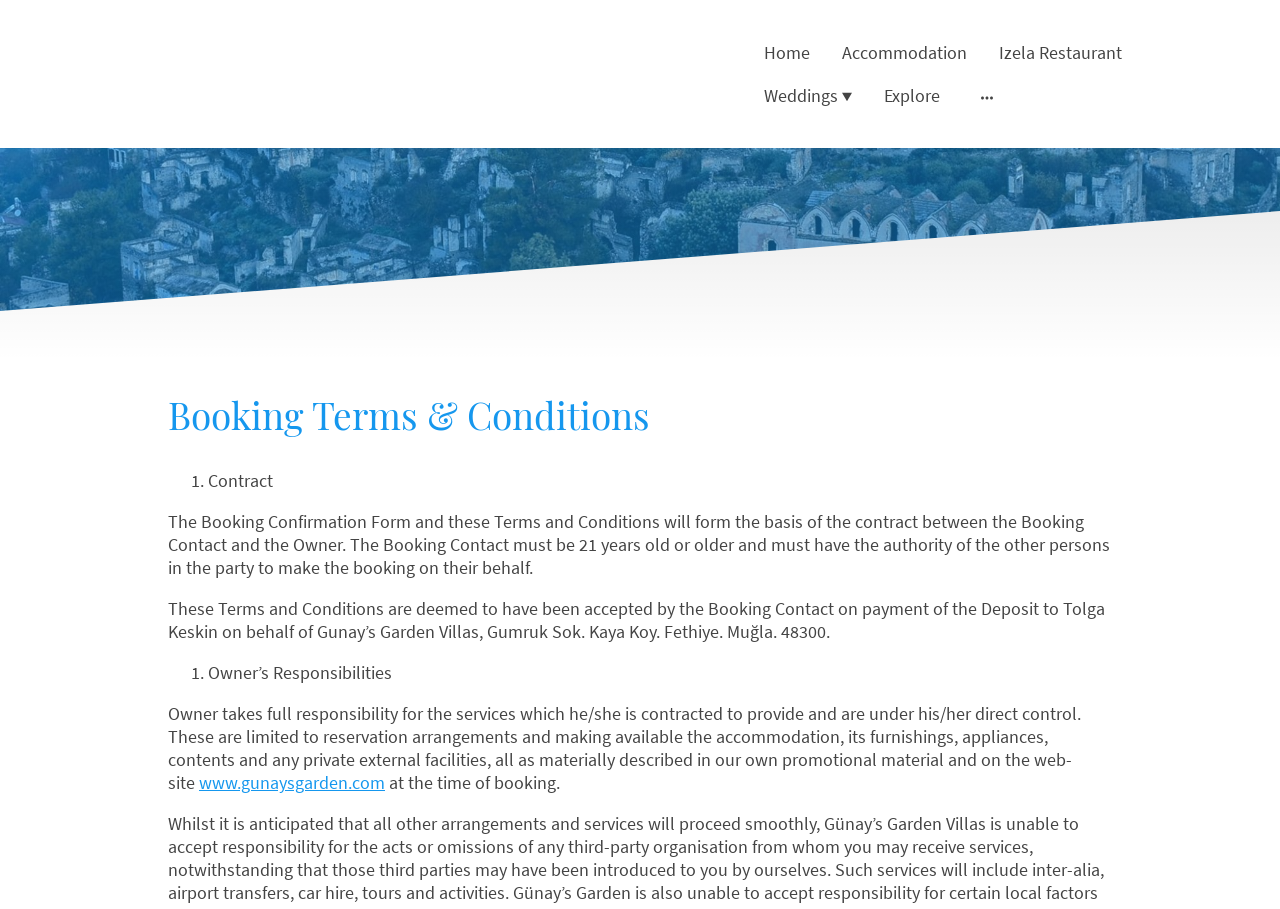Please provide a detailed answer to the question below based on the screenshot: 
What is the name of the restaurant mentioned?

By looking at the navigation links at the top of the webpage, I found a link named 'Izela Restaurant', which suggests that it is a restaurant related to the website's content.